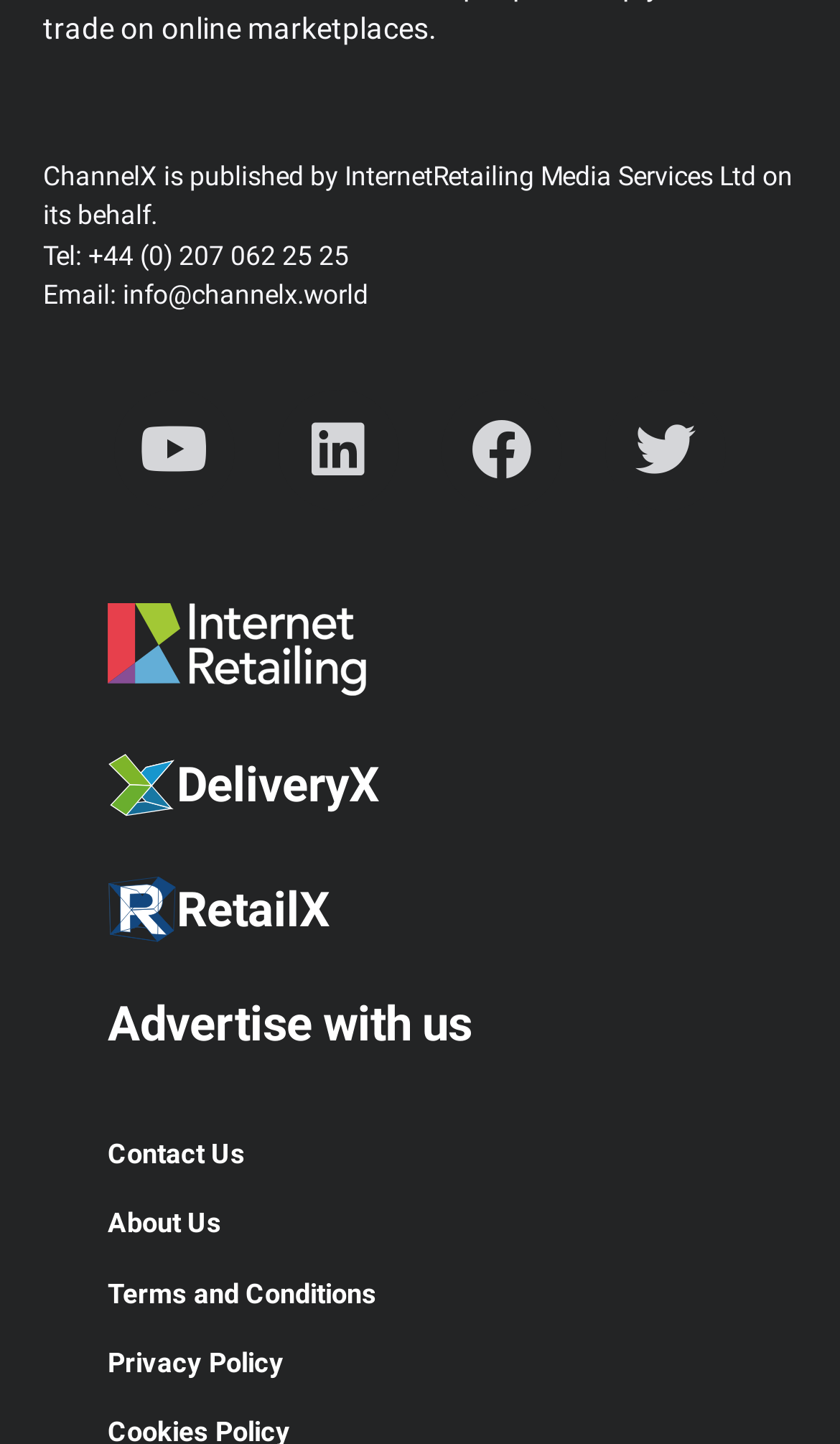Pinpoint the bounding box coordinates of the clickable element needed to complete the instruction: "Visit Youtube channel". The coordinates should be provided as four float numbers between 0 and 1: [left, top, right, bottom].

[0.136, 0.271, 0.279, 0.354]